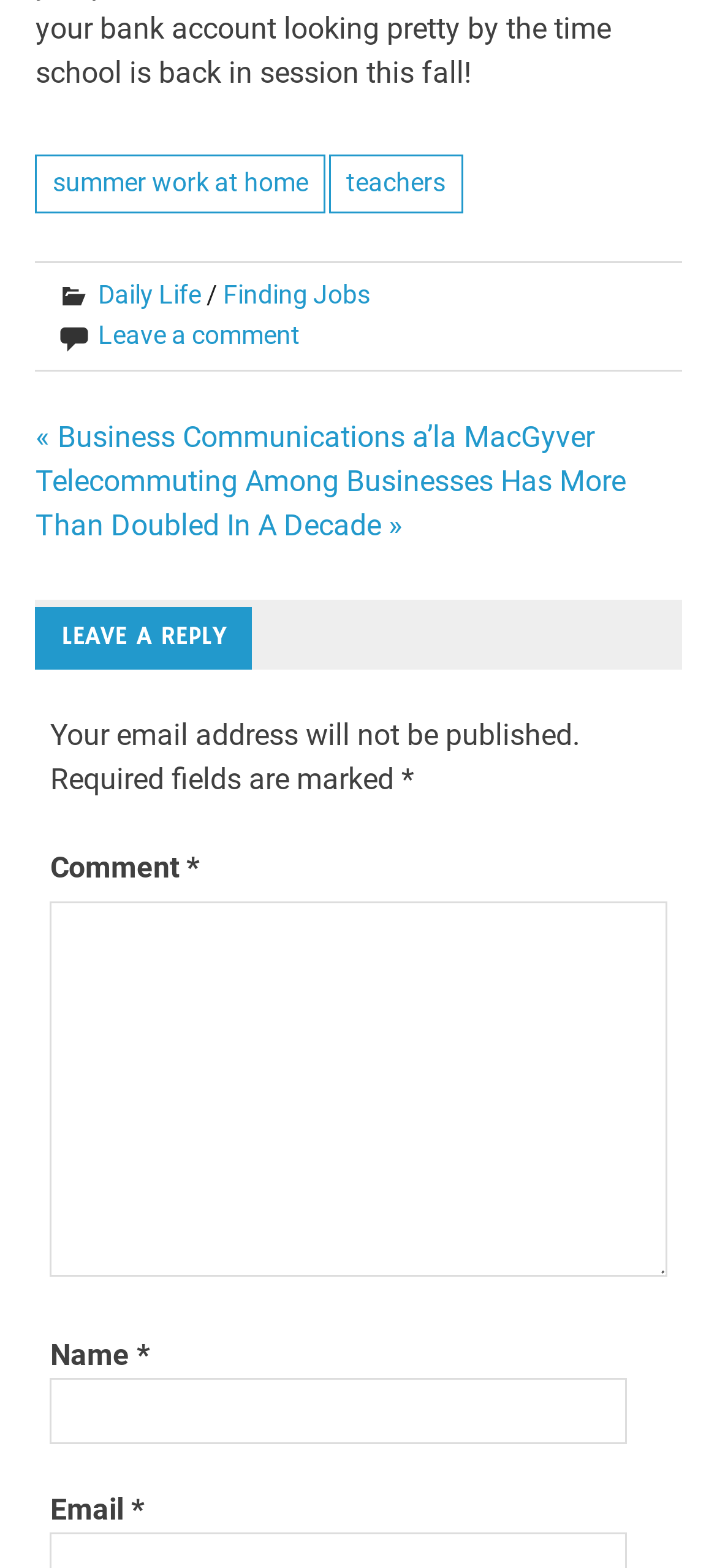How many links are in the footer?
Refer to the image and respond with a one-word or short-phrase answer.

4